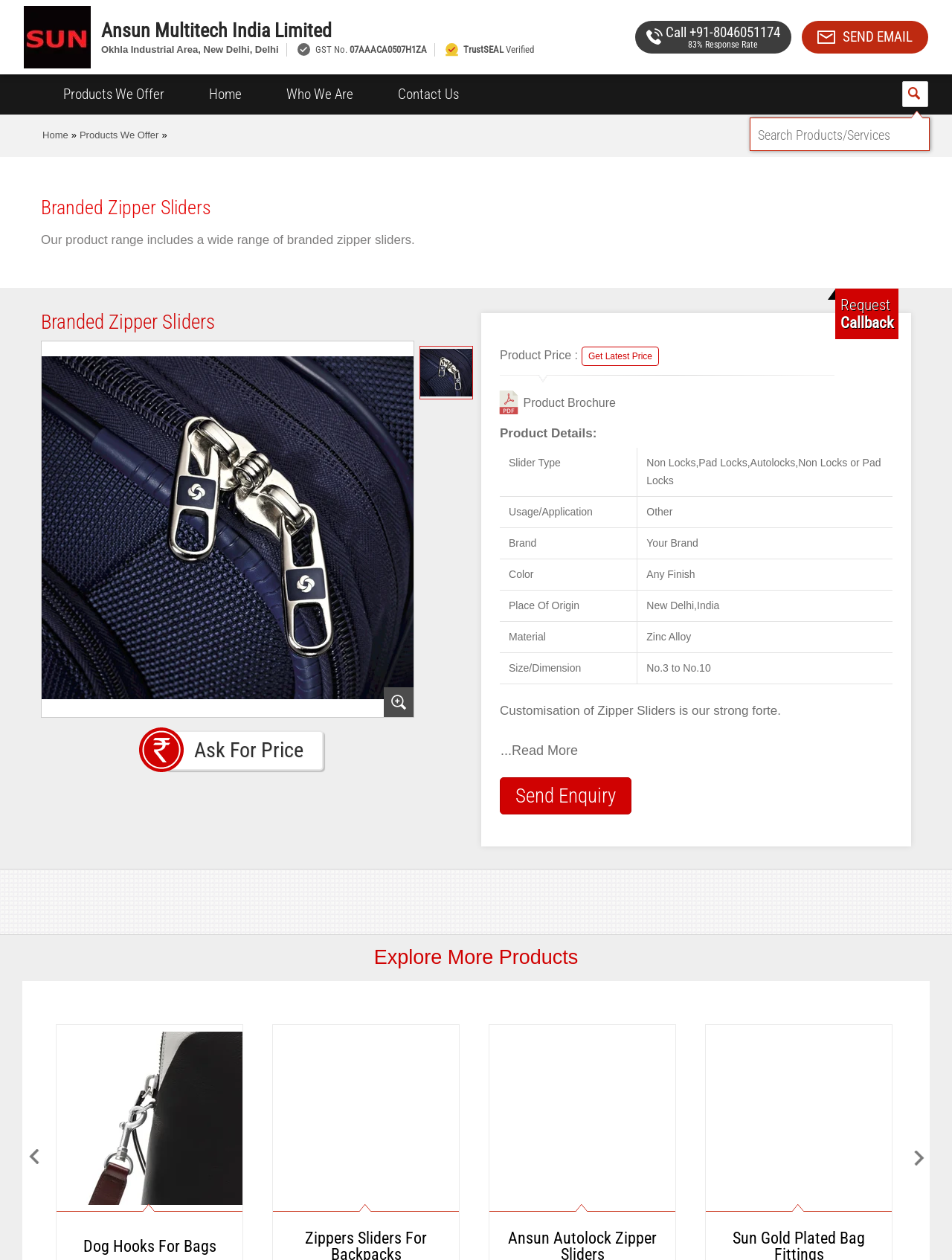Determine the bounding box coordinates for the clickable element to execute this instruction: "Get a call from the company". Provide the coordinates as four float numbers between 0 and 1, i.e., [left, top, right, bottom].

[0.877, 0.229, 0.944, 0.269]